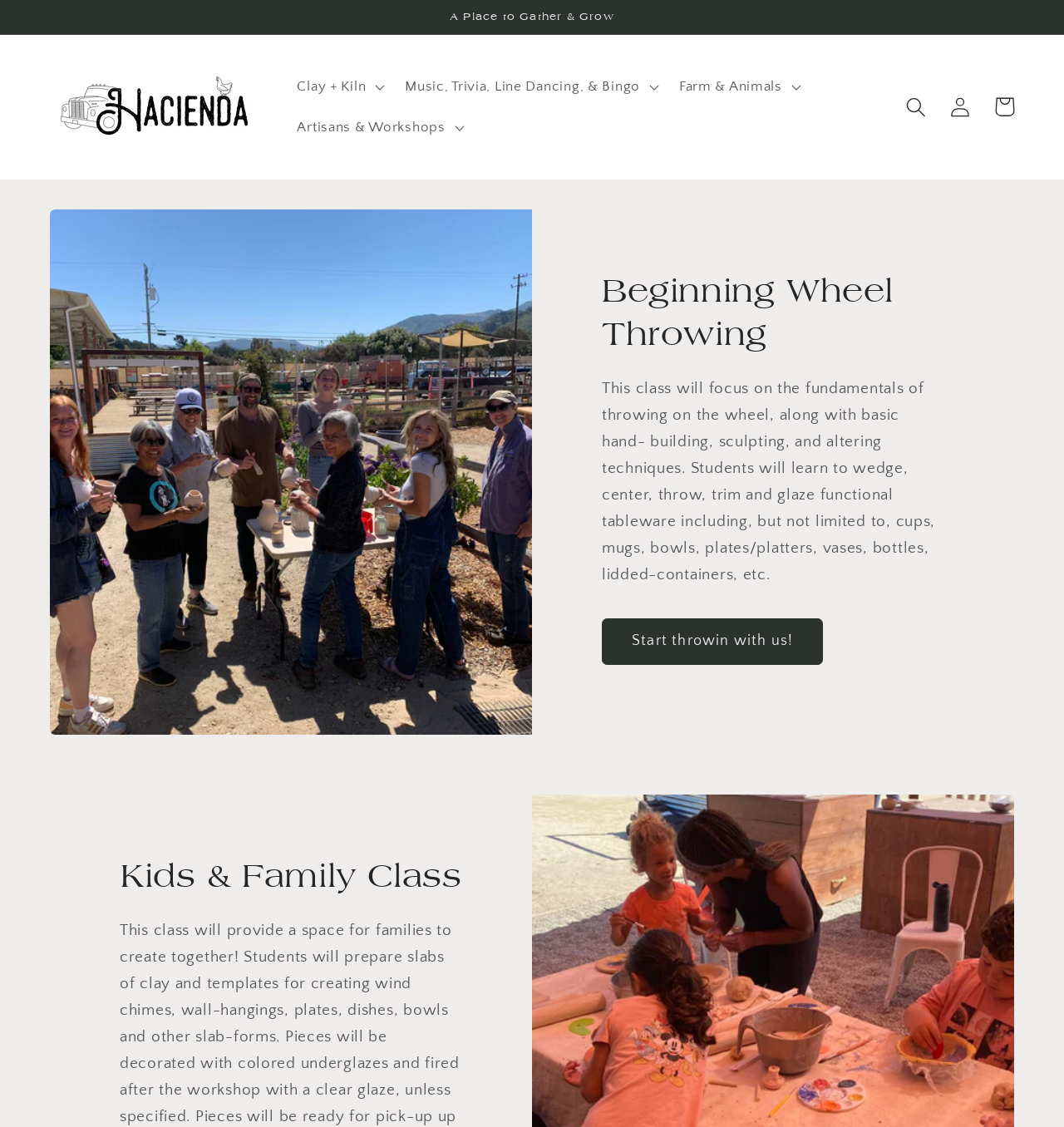What is the main activity in the 'Beginning Wheel Throwing' class?
Please use the image to deliver a detailed and complete answer.

The main activity in the 'Beginning Wheel Throwing' class is throwing on the wheel, as mentioned in the StaticText element describing the class. The class also covers other techniques such as hand-building, sculpting, and altering.